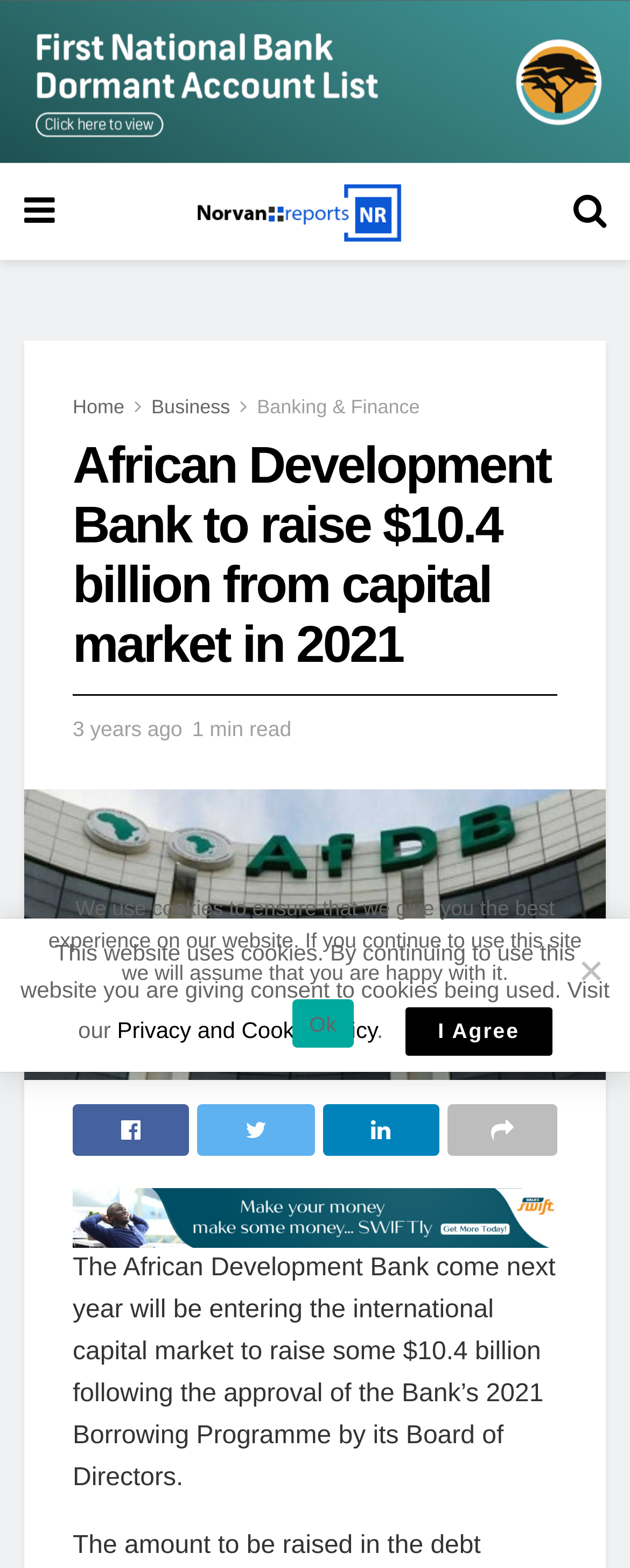Pinpoint the bounding box coordinates of the area that must be clicked to complete this instruction: "Read the article about African Development Bank".

[0.115, 0.278, 0.885, 0.43]